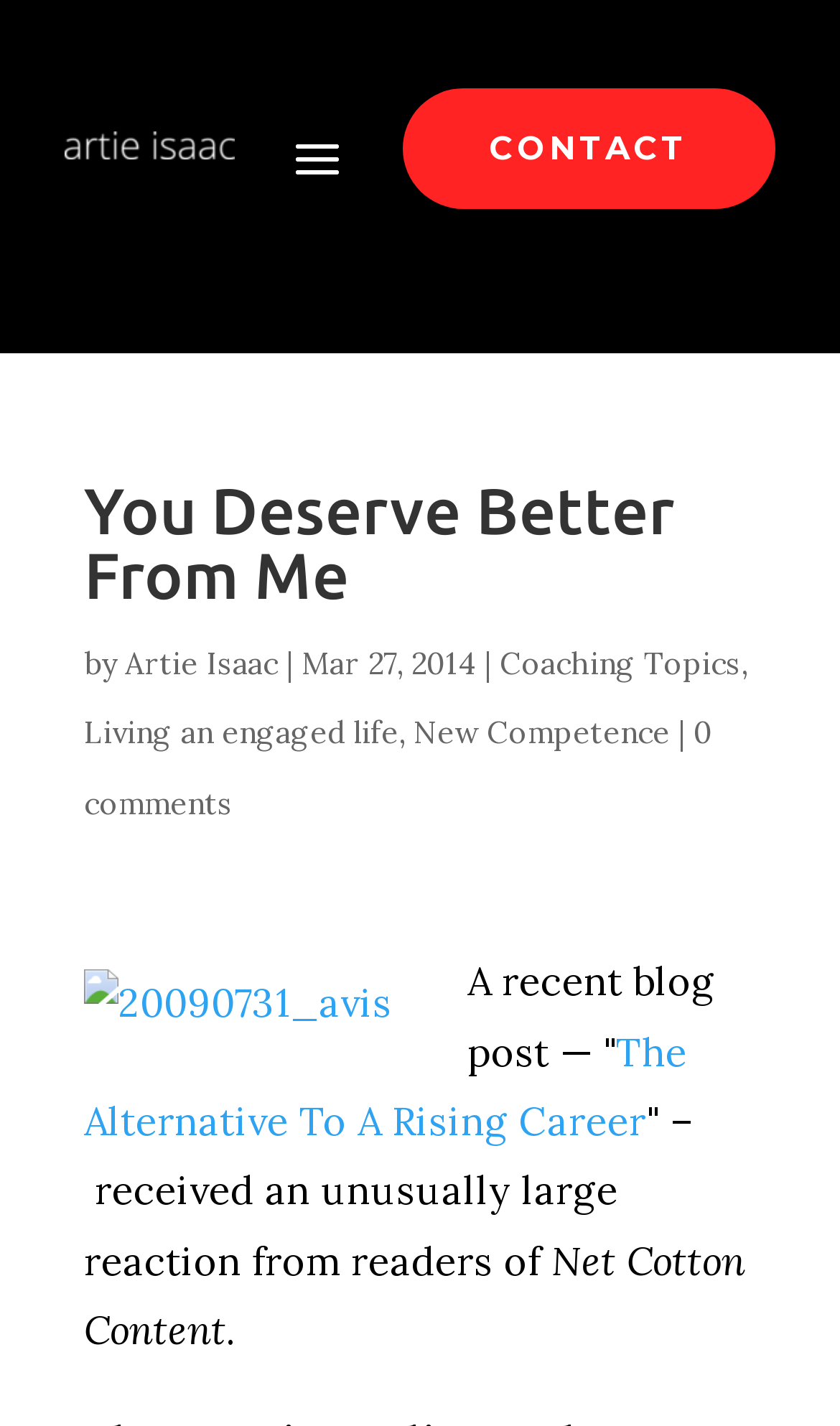Locate the bounding box coordinates of the element that should be clicked to execute the following instruction: "Read the blog post The Alternative To A Rising Career".

[0.1, 0.72, 0.818, 0.804]